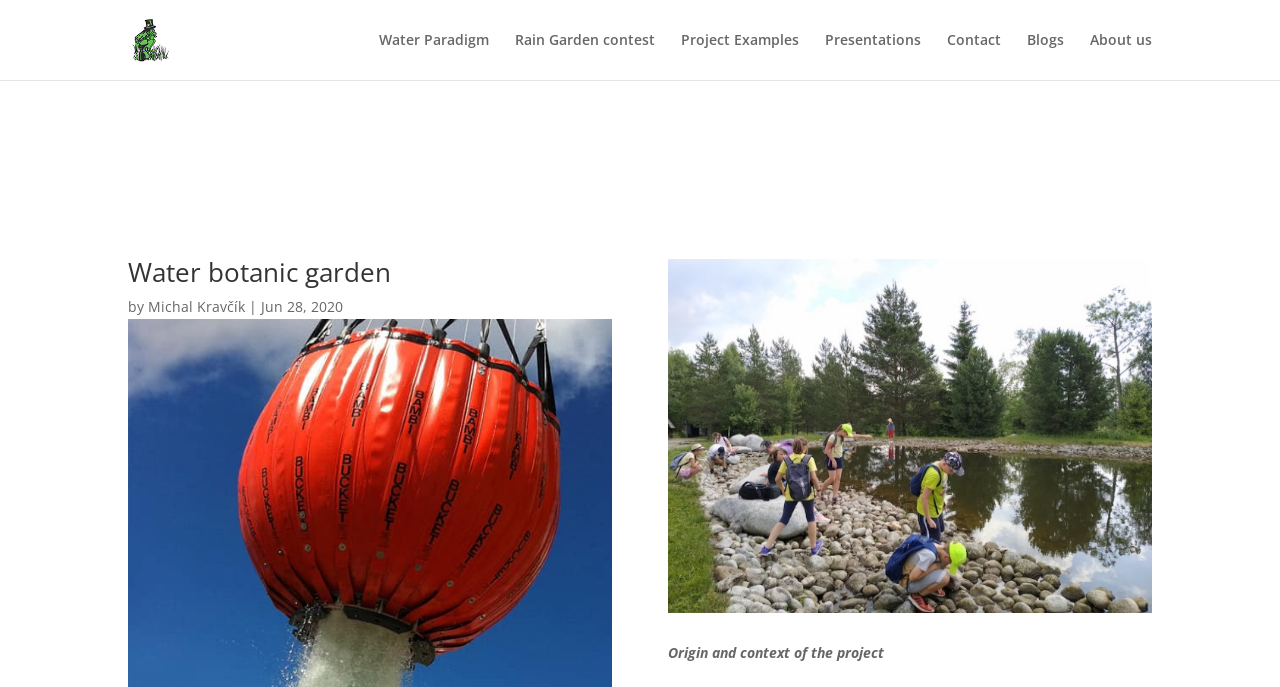What is the date when the water botanic garden project was started?
Look at the image and respond with a one-word or short phrase answer.

Jun 28, 2020